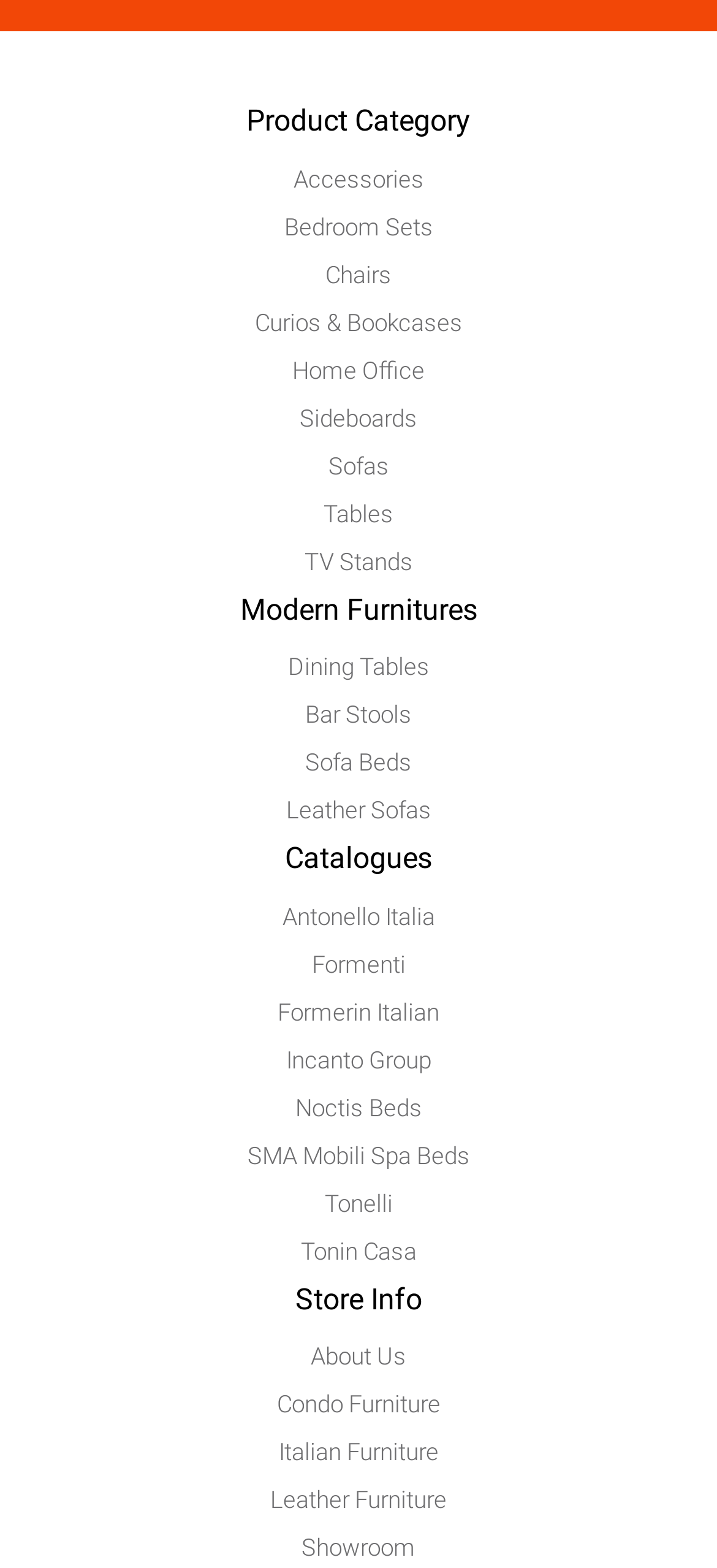Determine the bounding box for the described UI element: "Tables".

[0.451, 0.318, 0.549, 0.336]